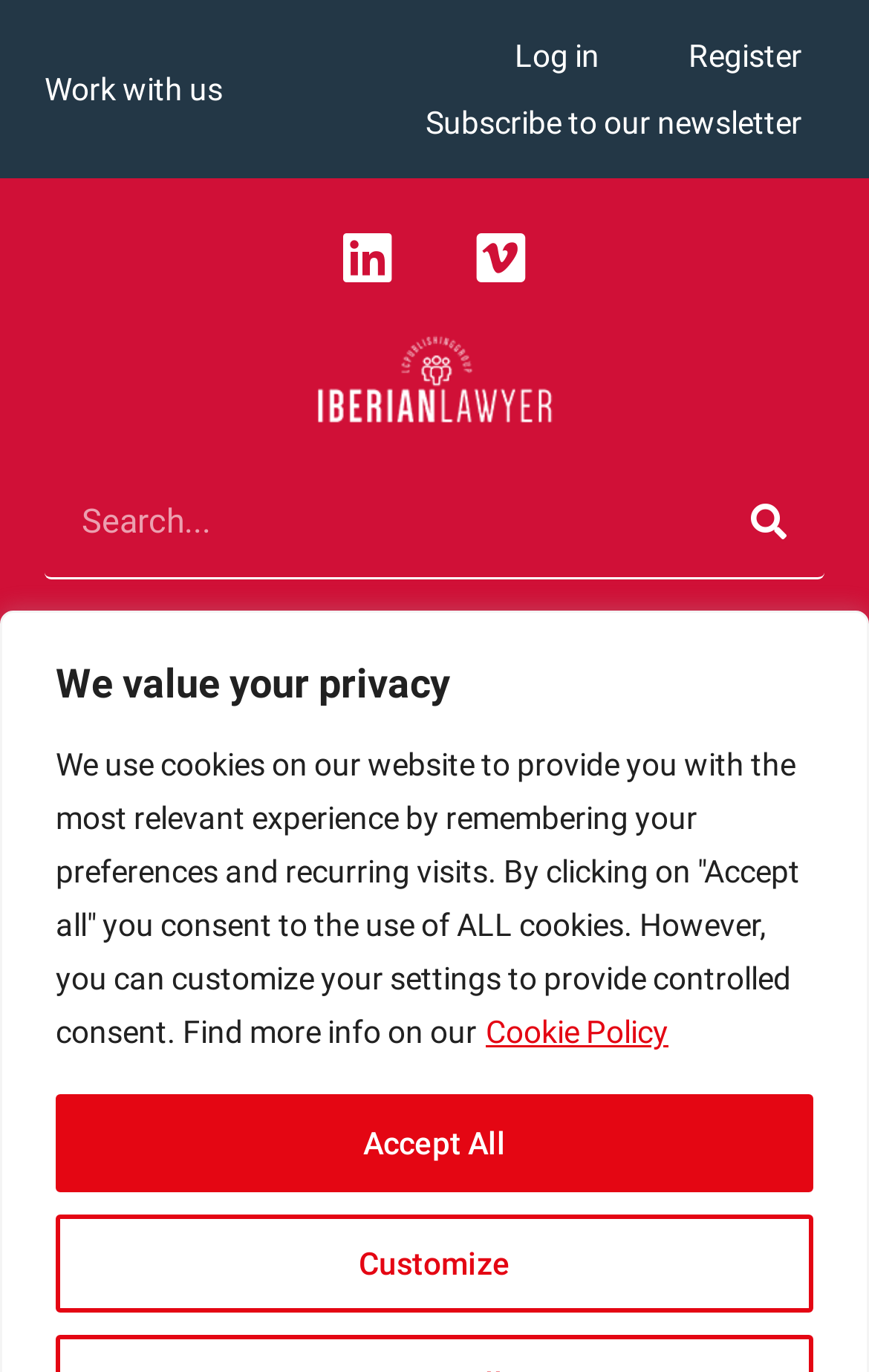Determine the bounding box coordinates for the area that needs to be clicked to fulfill this task: "View work opportunities". The coordinates must be given as four float numbers between 0 and 1, i.e., [left, top, right, bottom].

[0.026, 0.041, 0.282, 0.089]